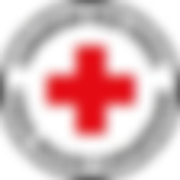Please provide a one-word or phrase answer to the question: 
What is the purpose of the symbol?

Medical assistance